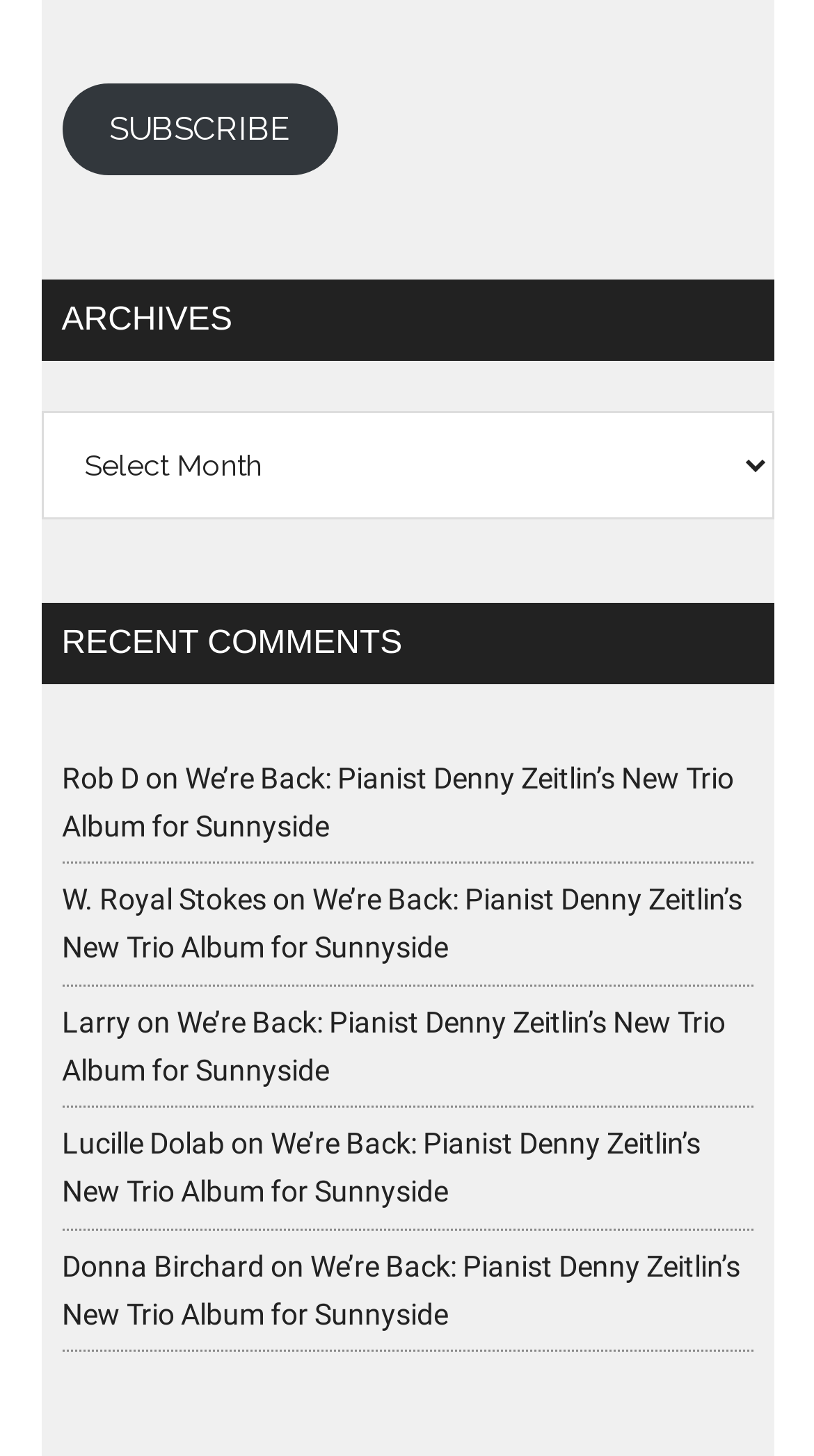What is the purpose of the button at the top of the webpage?
Refer to the image and provide a one-word or short phrase answer.

Subscribe